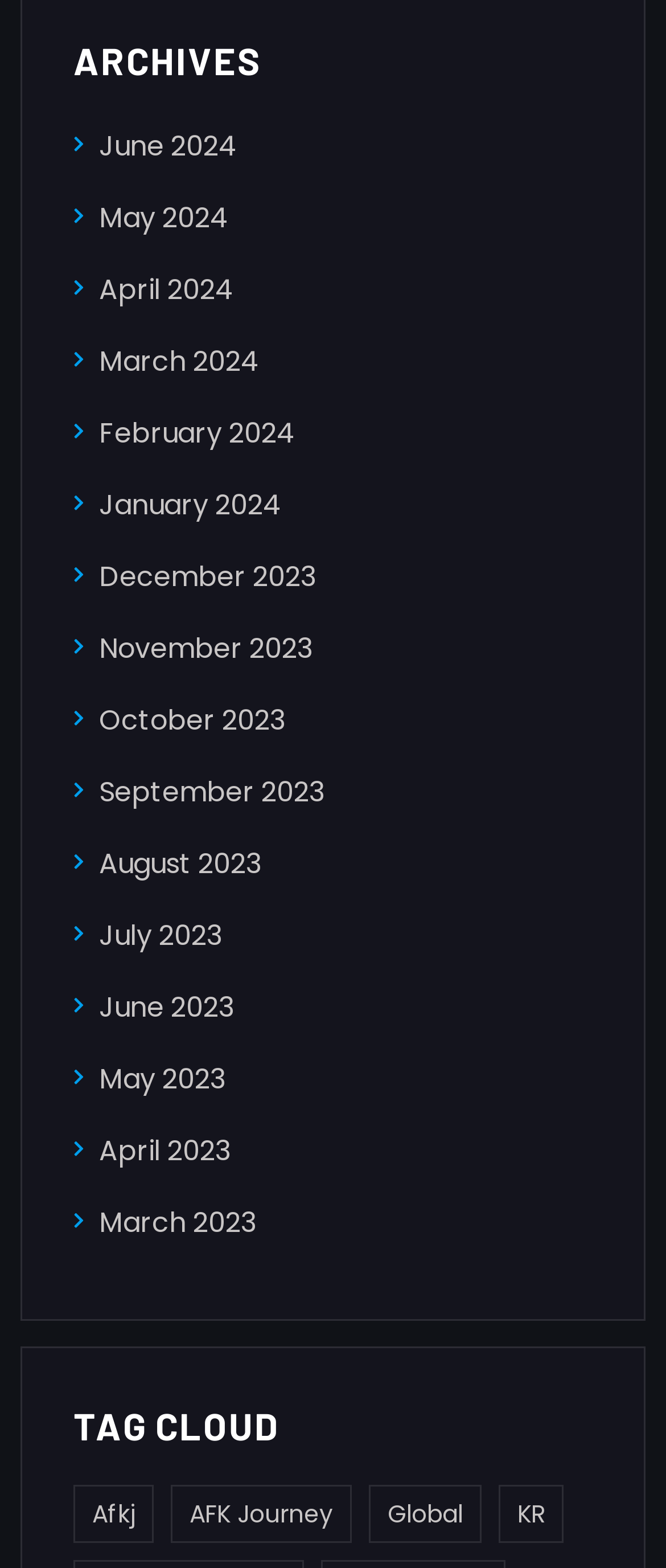What is the most recent month listed in the archives?
Answer the question with a single word or phrase derived from the image.

June 2024